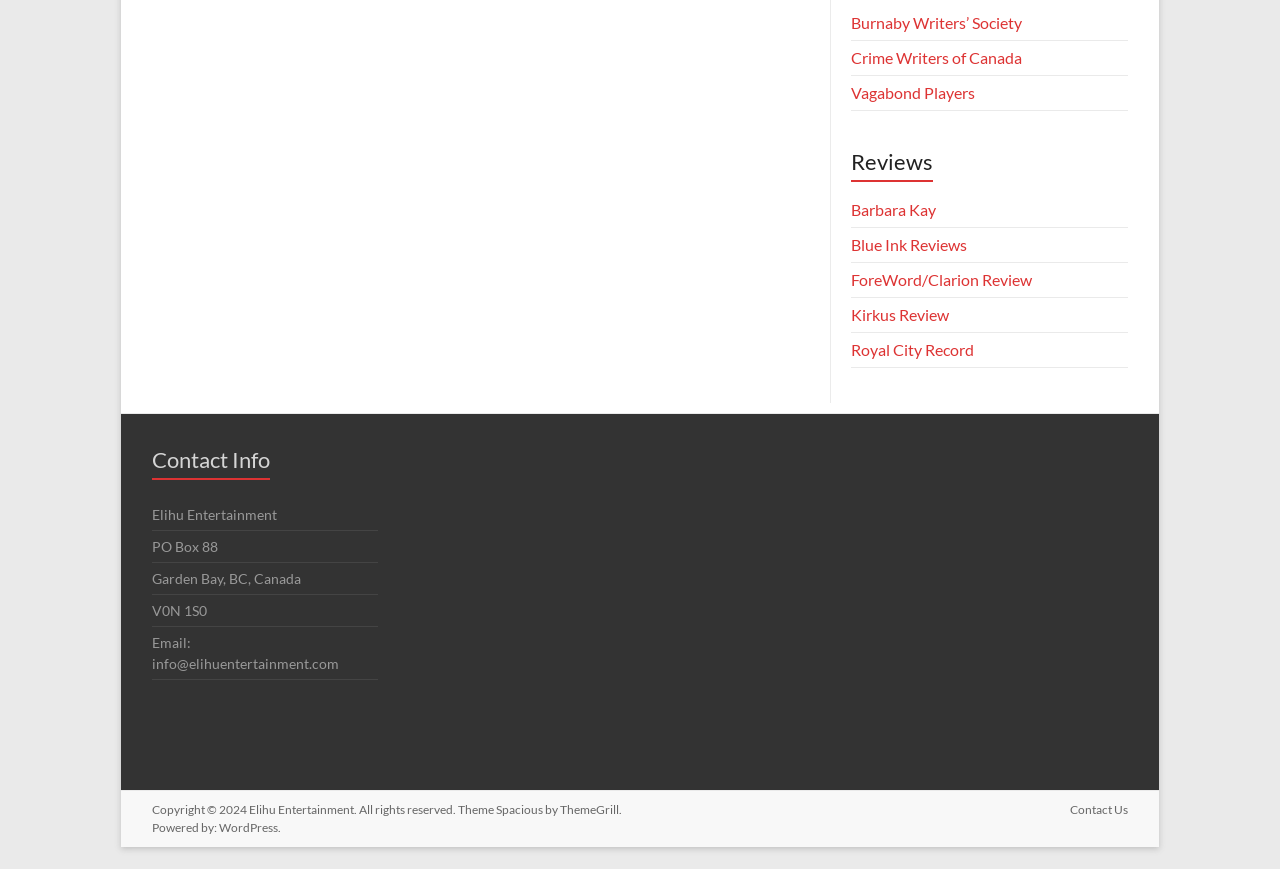Given the webpage screenshot and the description, determine the bounding box coordinates (top-left x, top-left y, bottom-right x, bottom-right y) that define the location of the UI element matching this description: Kirkus Review

[0.665, 0.351, 0.742, 0.373]